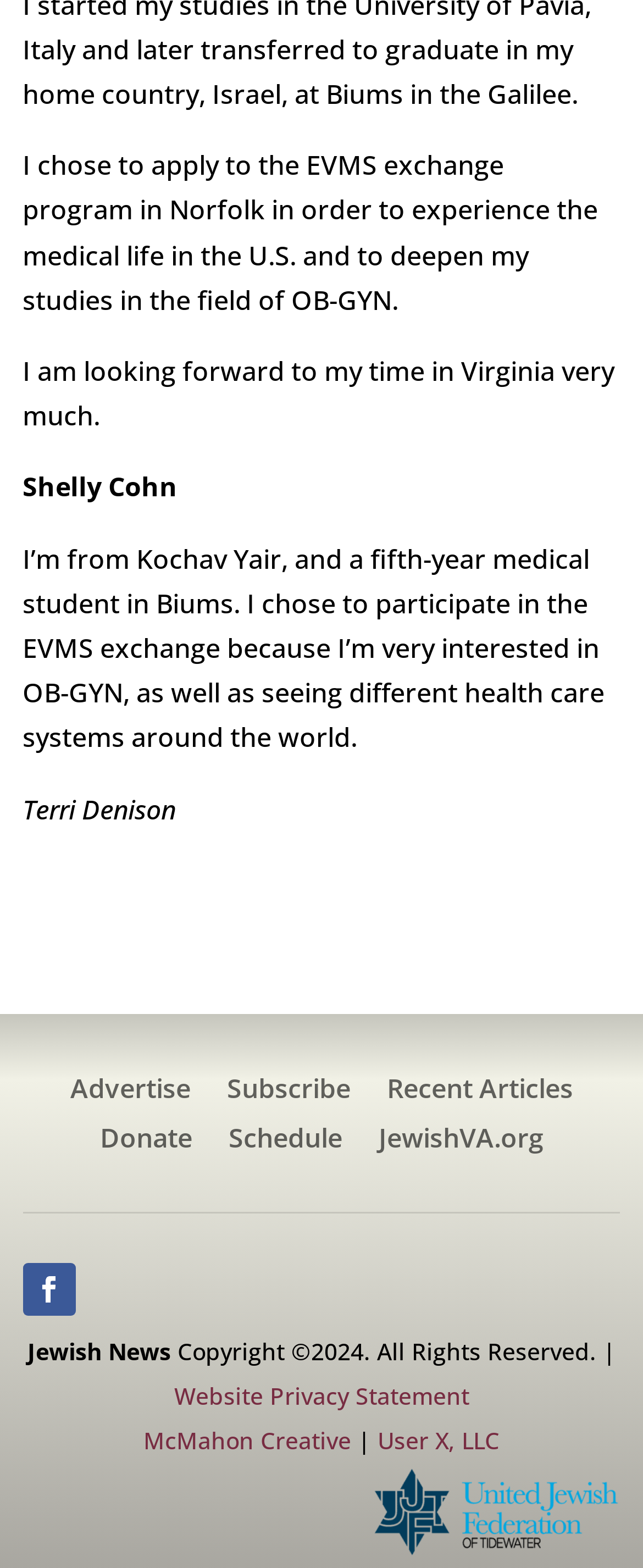Please provide the bounding box coordinates for the element that needs to be clicked to perform the instruction: "Go to JewishVA.org". The coordinates must consist of four float numbers between 0 and 1, formatted as [left, top, right, bottom].

[0.588, 0.718, 0.845, 0.741]